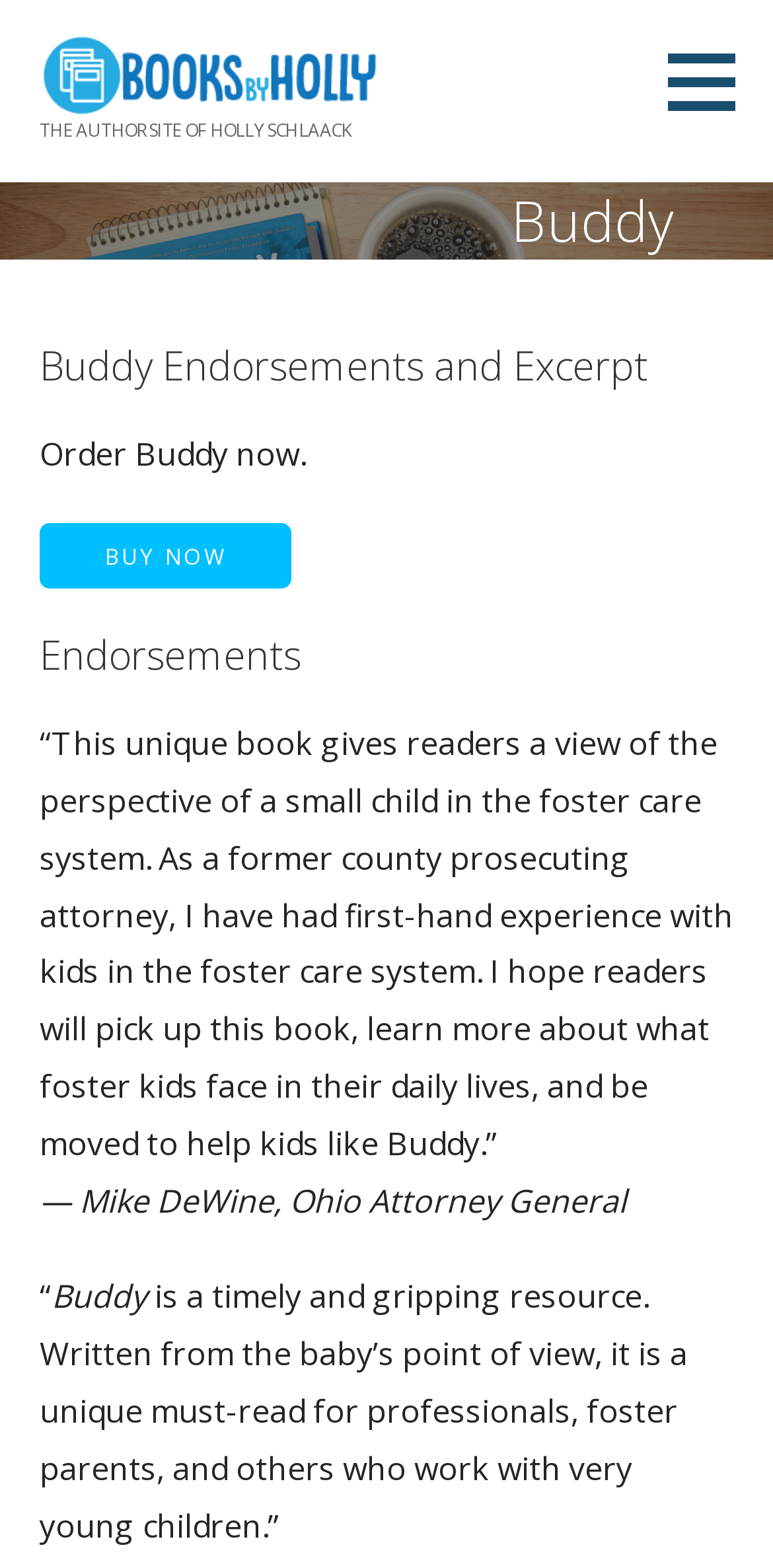What is the call to action on the page?
From the screenshot, provide a brief answer in one word or phrase.

Buy Now